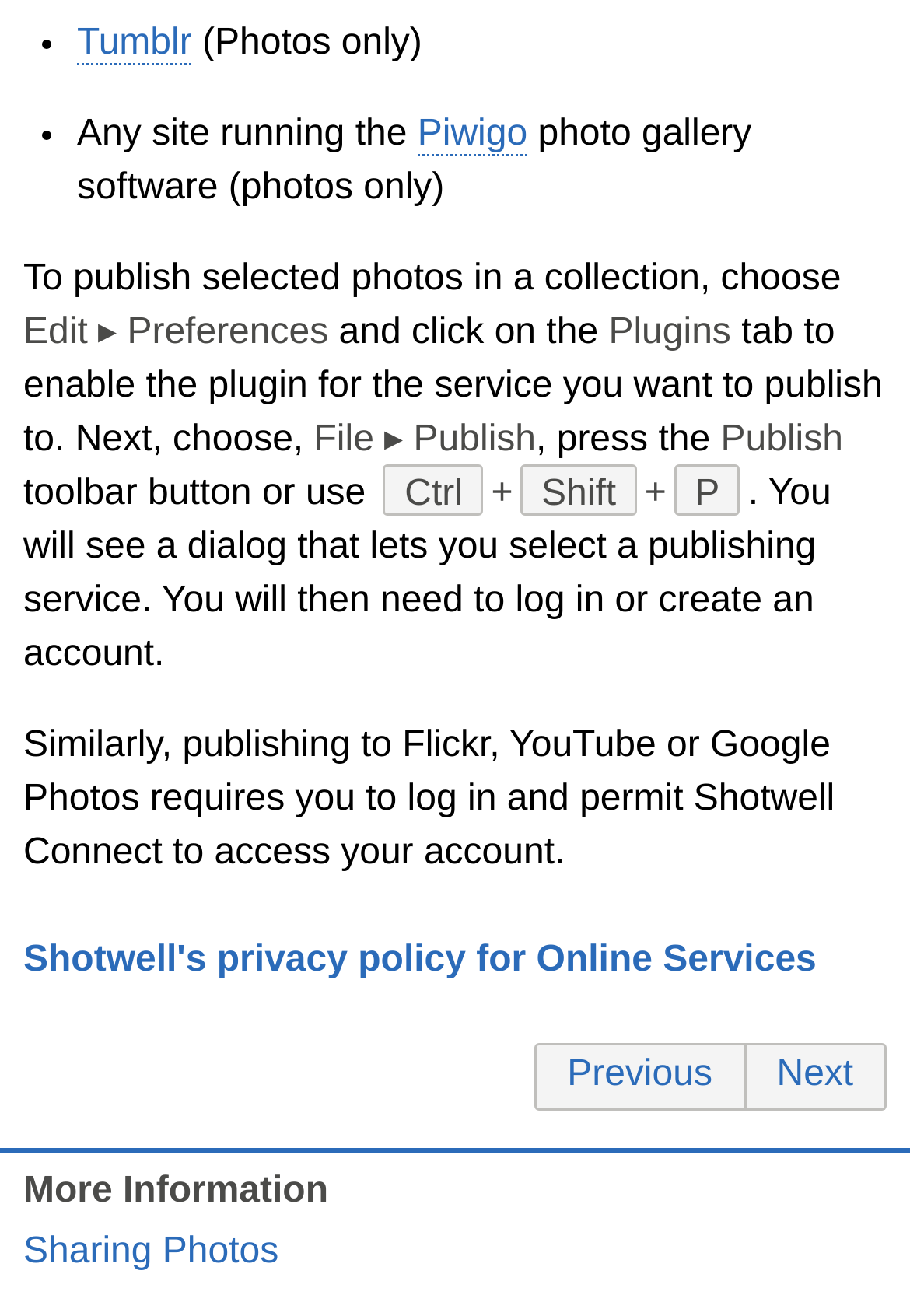Using the element description provided, determine the bounding box coordinates in the format (top-left x, top-left y, bottom-right x, bottom-right y). Ensure that all values are floating point numbers between 0 and 1. Element description: Next

[0.819, 0.793, 0.974, 0.843]